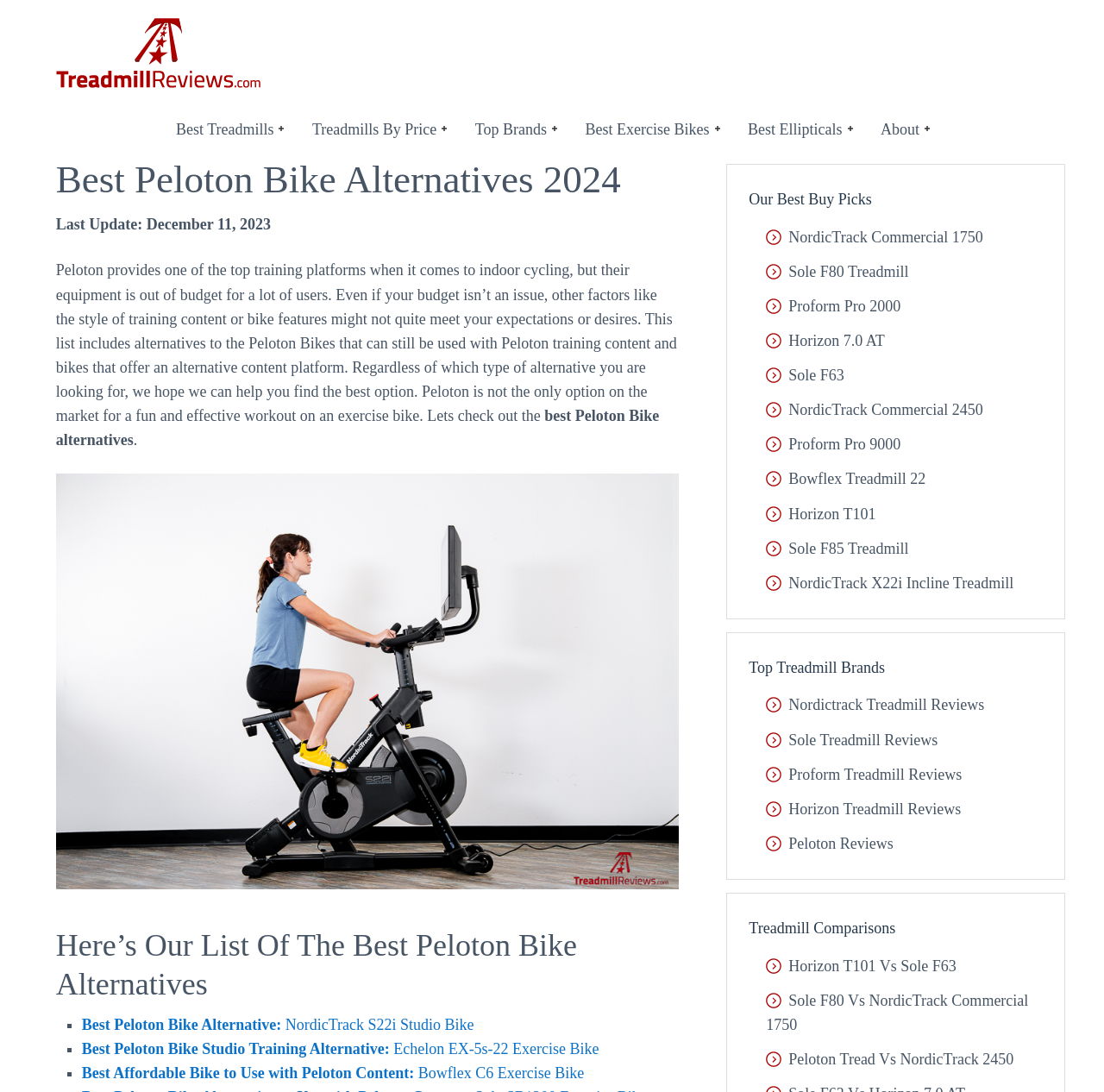What is the purpose of the 'Our Best Buy Picks' section?
Based on the image, please offer an in-depth response to the question.

The 'Our Best Buy Picks' section appears to be a list of recommended treadmills and exercise bikes, with links to their reviews. The purpose of this section is to provide users with a curated list of top-rated products.